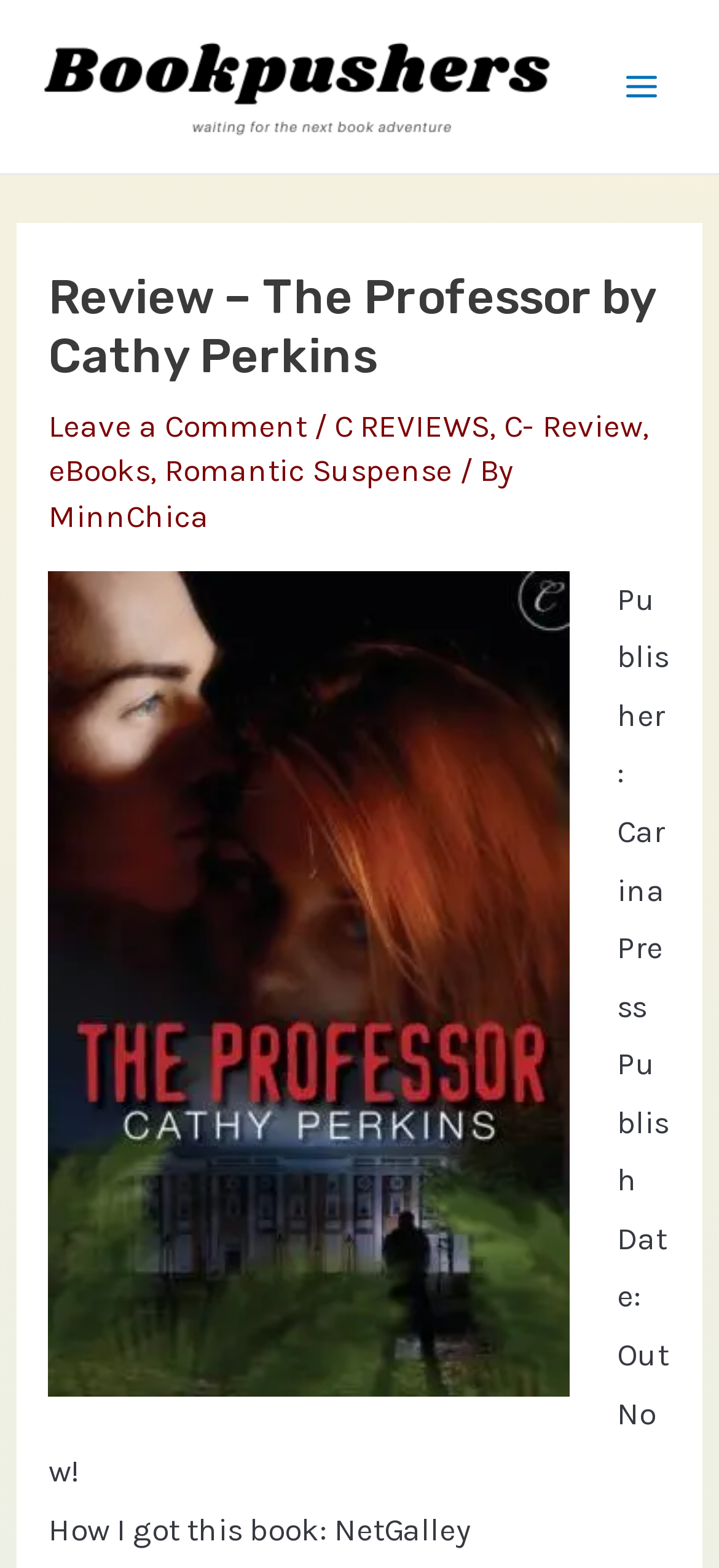What is the current status of the book?
Answer with a single word or phrase by referring to the visual content.

Out Now!